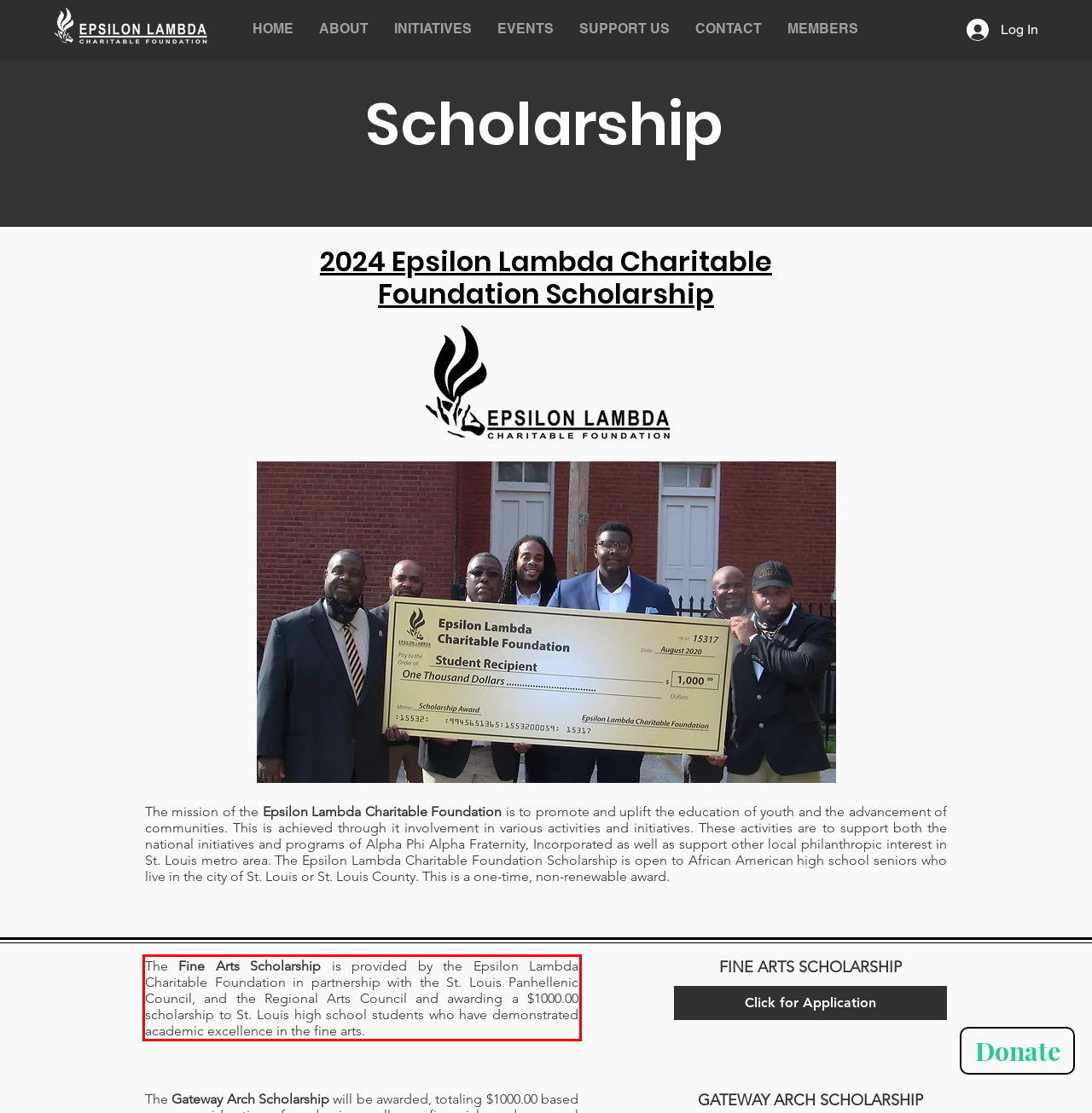View the screenshot of the webpage and identify the UI element surrounded by a red bounding box. Extract the text contained within this red bounding box.

The Fine Arts Scholarship is provided by the Epsilon Lambda Charitable Foundation in partnership with the St. Louis Panhellenic Council, and the Regional Arts Council and awarding a $1000.00 scholarship to St. Louis high school students who have demonstrated academic excellence in the fine arts.